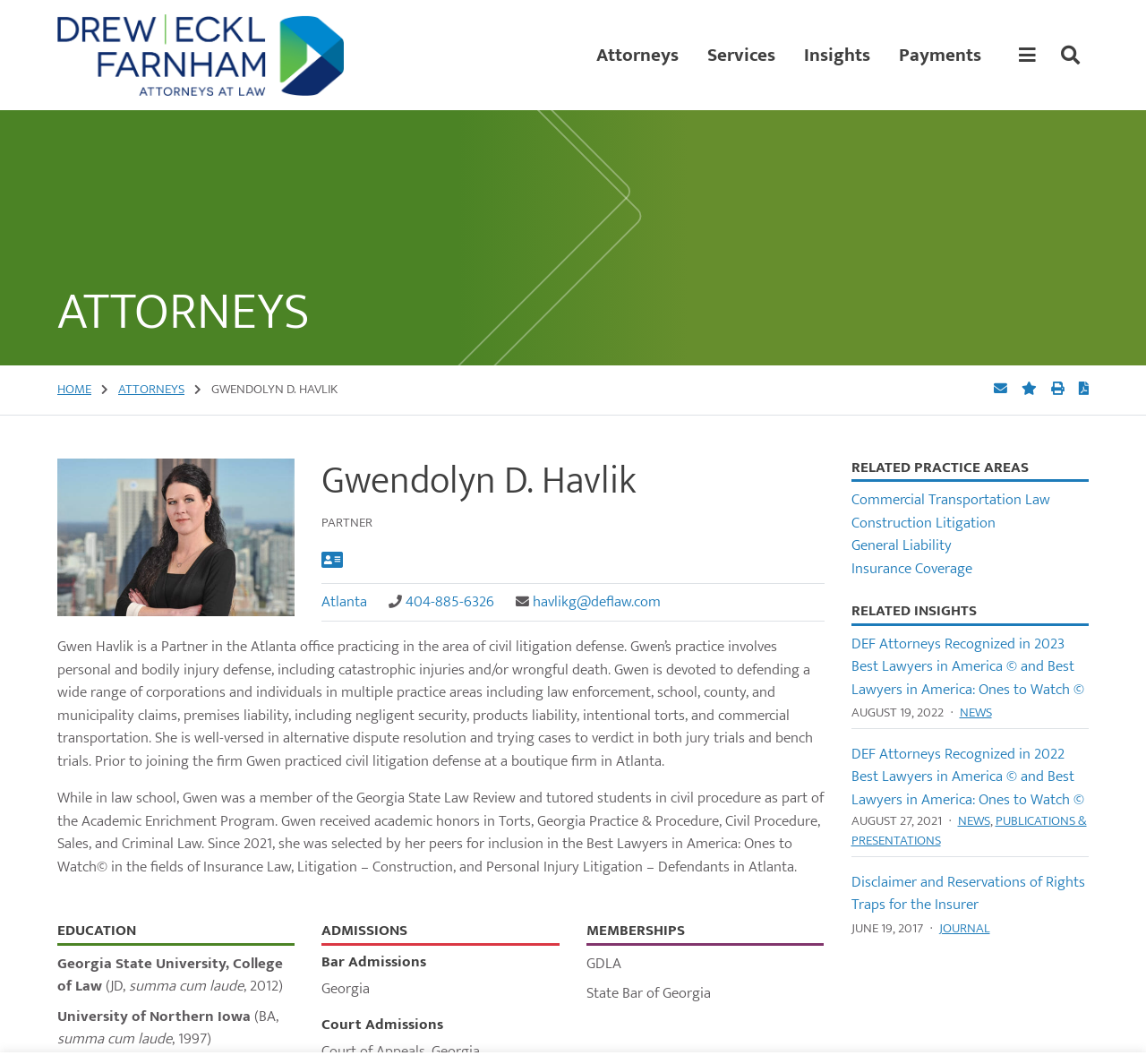Please extract the primary headline from the webpage.

Gwendolyn D. Havlik